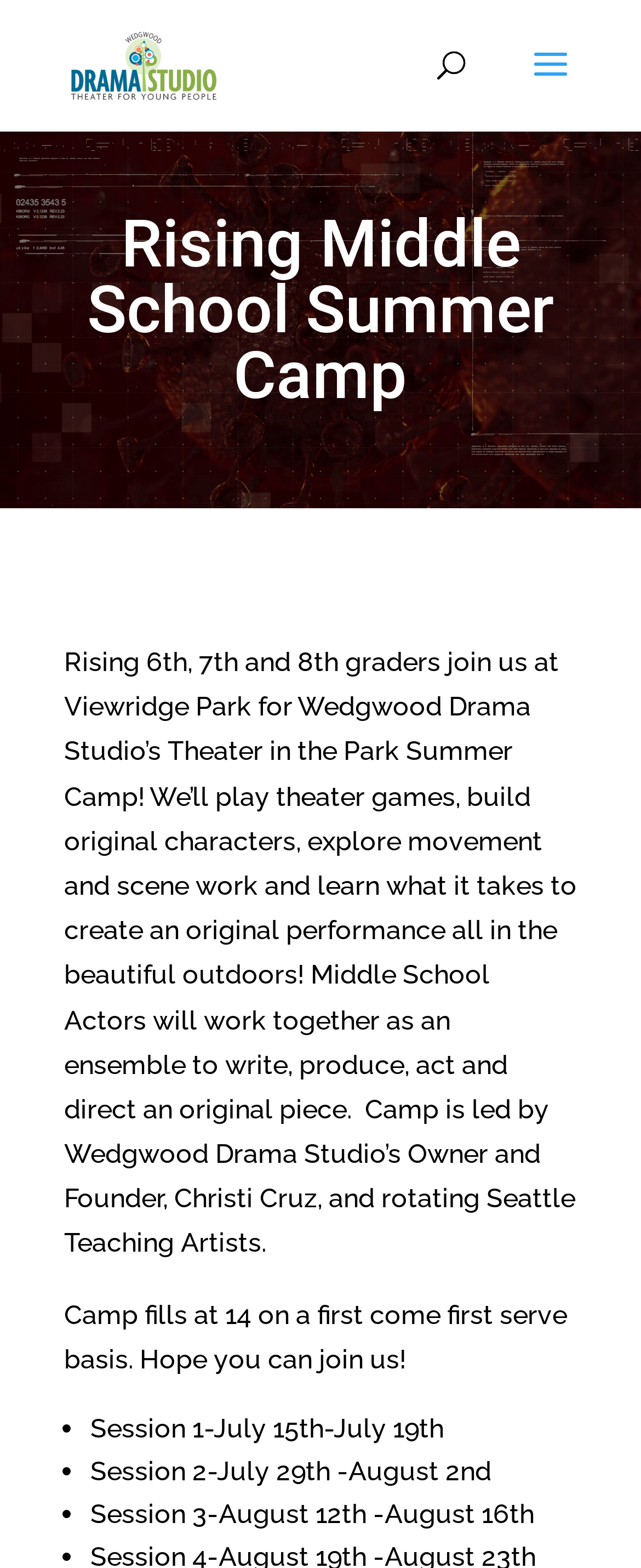Give a full account of the webpage's elements and their arrangement.

The webpage is about Wedgwood Drama Studio's Theater in the Park Summer Camp for rising 6th, 7th, and 8th graders. At the top left, there is a link to Wedgwood Drama Studio accompanied by an image with the same name. Below this, there is a search bar that spans across the top of the page. 

The main content of the page is divided into sections. The first section is a heading that reads "Rising Middle School Summer Camp" and is centered at the top of the page. Below this heading, there is a paragraph of text that describes the summer camp, including the activities and goals of the program. This text is left-aligned and takes up most of the page.

Further down, there is a section that provides information about the camp's availability, stating that it fills up at 14 participants on a first-come, first-served basis. Below this, there is a list of three sessions, each with a specific date range, marked by bullet points. The list is left-aligned and takes up about half of the page's width.